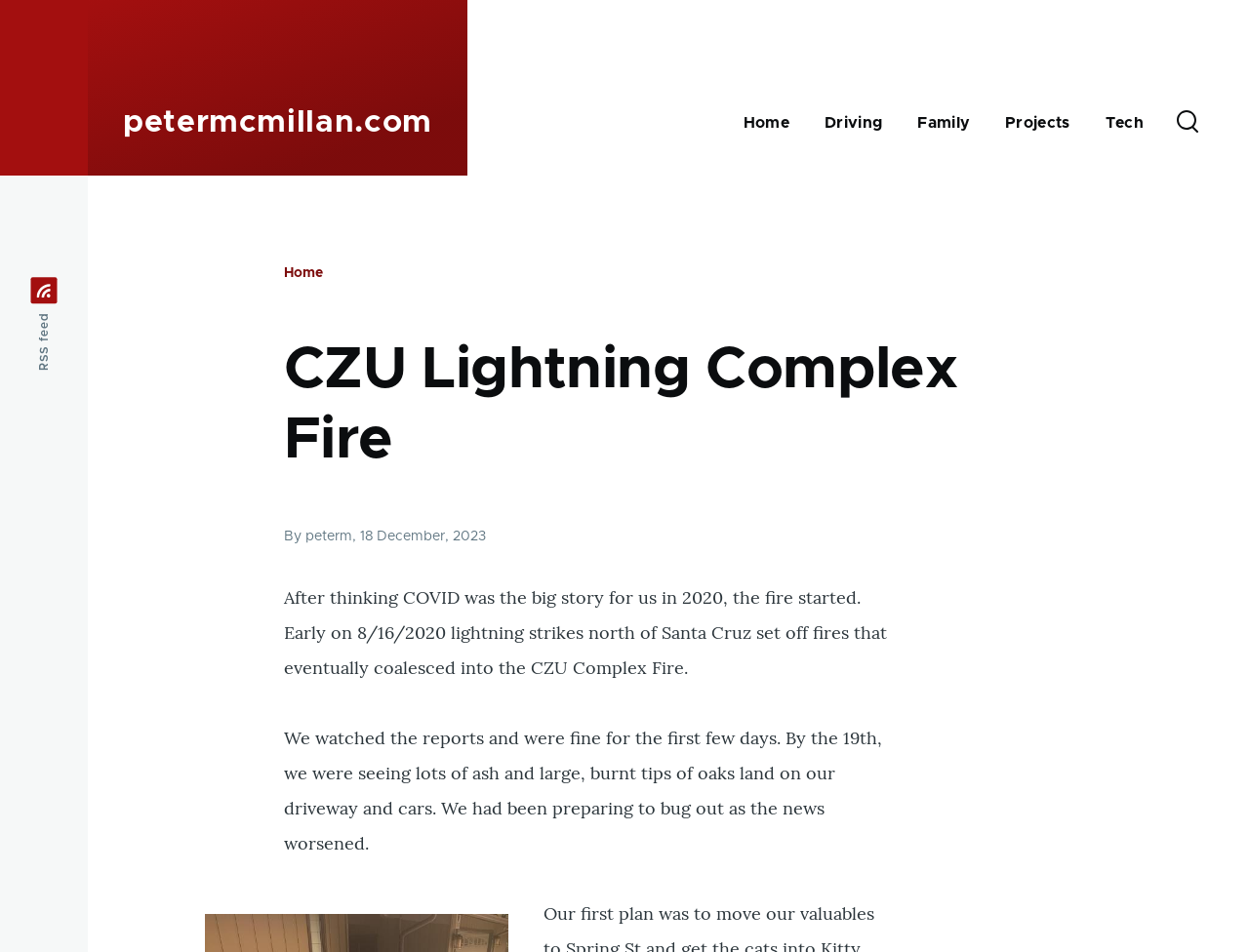Please find and generate the text of the main header of the webpage.

CZU Lightning Complex Fire